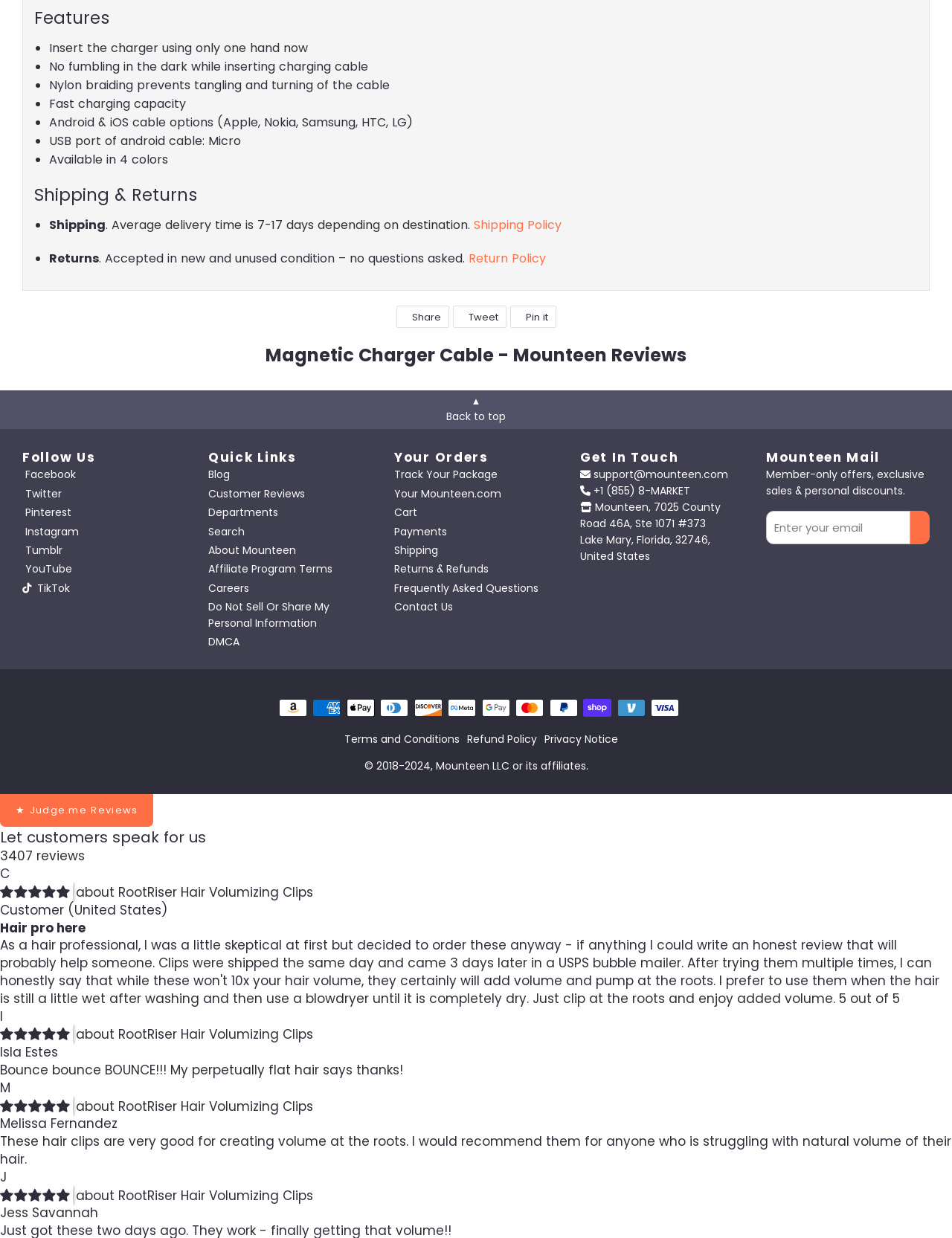Identify the bounding box for the UI element described as: "Frequently Asked Questions". Ensure the coordinates are four float numbers between 0 and 1, formatted as [left, top, right, bottom].

[0.414, 0.469, 0.566, 0.481]